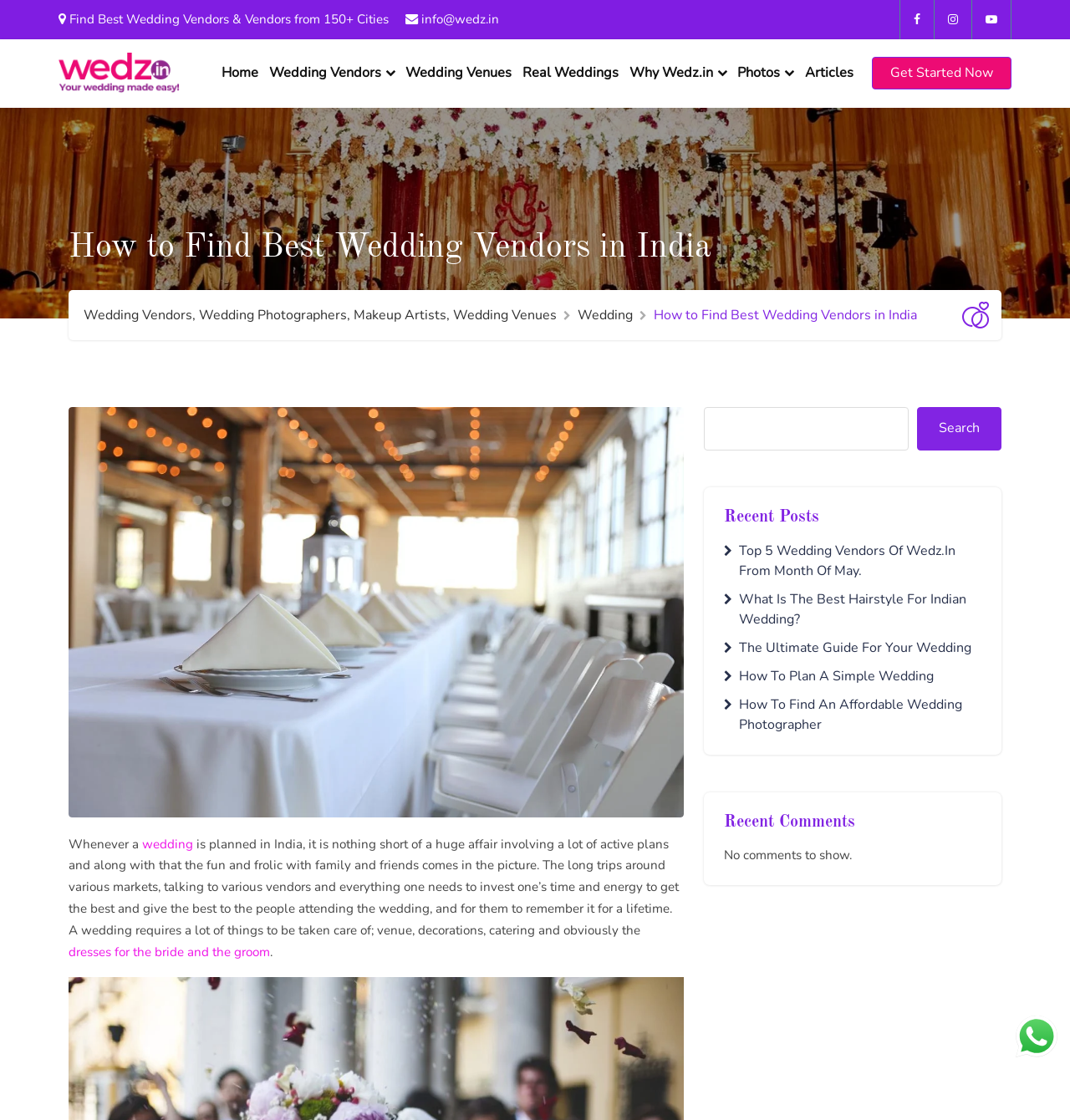Given the description Photos, predict the bounding box coordinates of the UI element. Ensure the coordinates are in the format (top-left x, top-left y, bottom-right x, bottom-right y) and all values are between 0 and 1.

[0.684, 0.035, 0.747, 0.096]